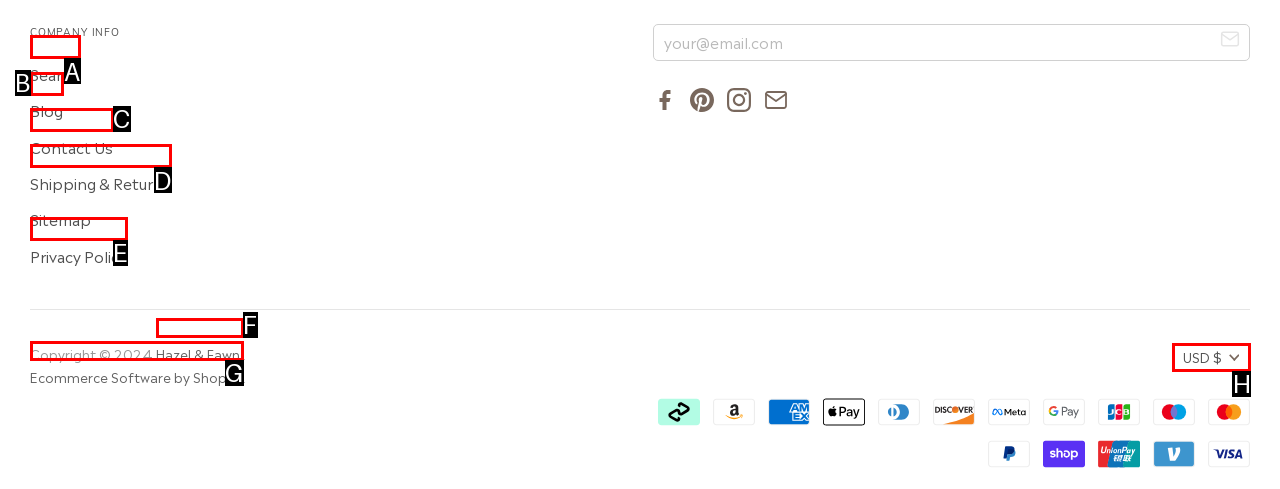Identify the letter of the UI element needed to carry out the task: Search for something
Reply with the letter of the chosen option.

None